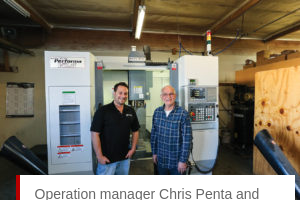Generate an elaborate caption for the given image.

In this image, operation manager Chris Penta stands alongside owner John Demerjian of Asil Aerospace Inc. They are positioned in front of advanced CNC machinery, showcasing the high-tech environment of their aerospace fabrication facility. Both individuals appear engaged and proud, reflecting their commitment to quality manufacturing. The setting emphasizes Asil Aerospace's focus on precision engineering for aircraft interiors, highlighting both the tools and talent that drive their operations. The caption beneath the image reads: "Operation manager Chris Penta and owner John Demerjian of Asil Aerospace Inc. with their new Akira Seiki V2.5 they bought at the end of 2015."